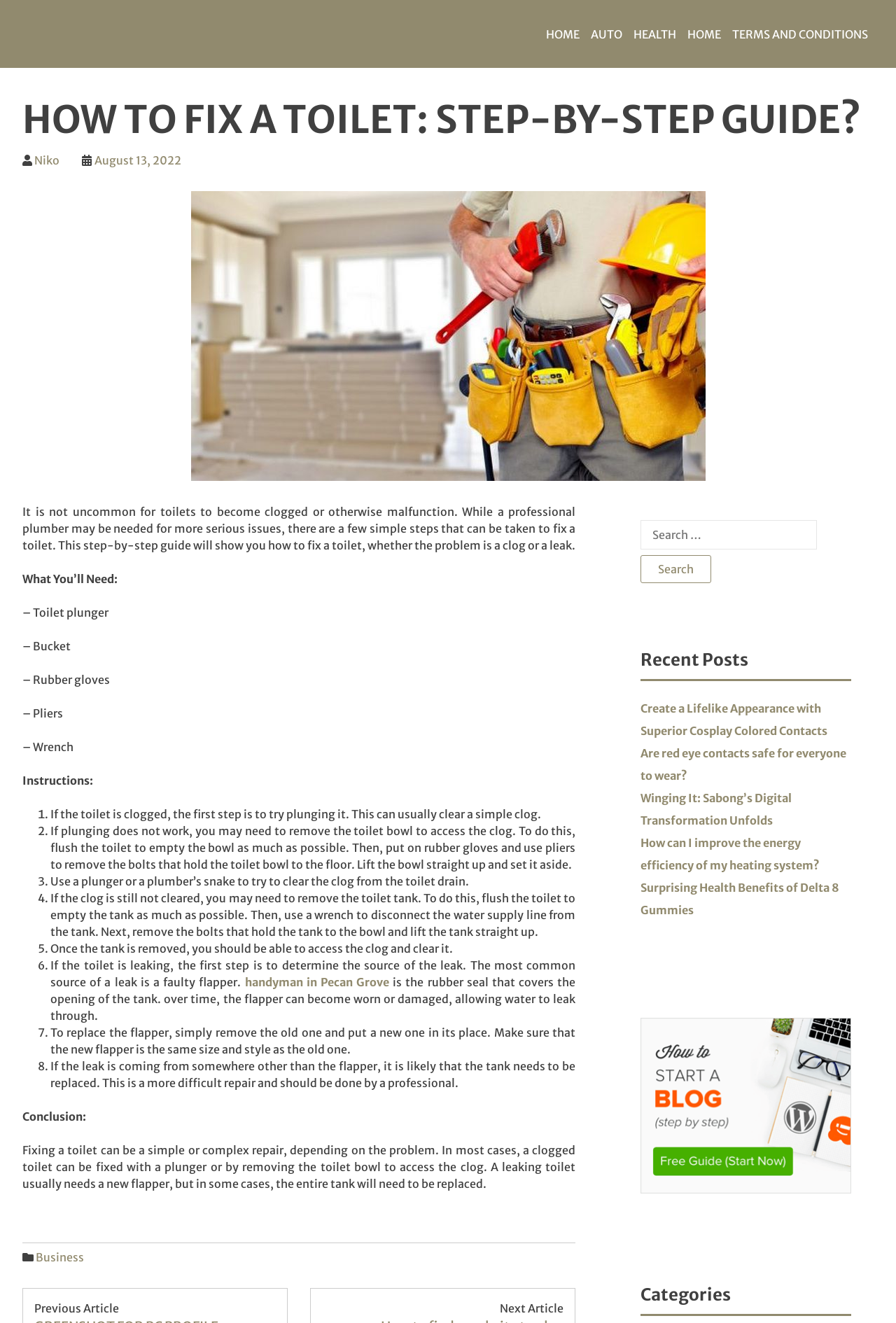What is the first step to fix a clogged toilet?
Using the details shown in the screenshot, provide a comprehensive answer to the question.

According to the instructions in the guide, the first step to fix a clogged toilet is to try plunging it, as mentioned in the step '1. If the toilet is clogged, the first step is to try plunging it. This can usually clear a simple clog.'